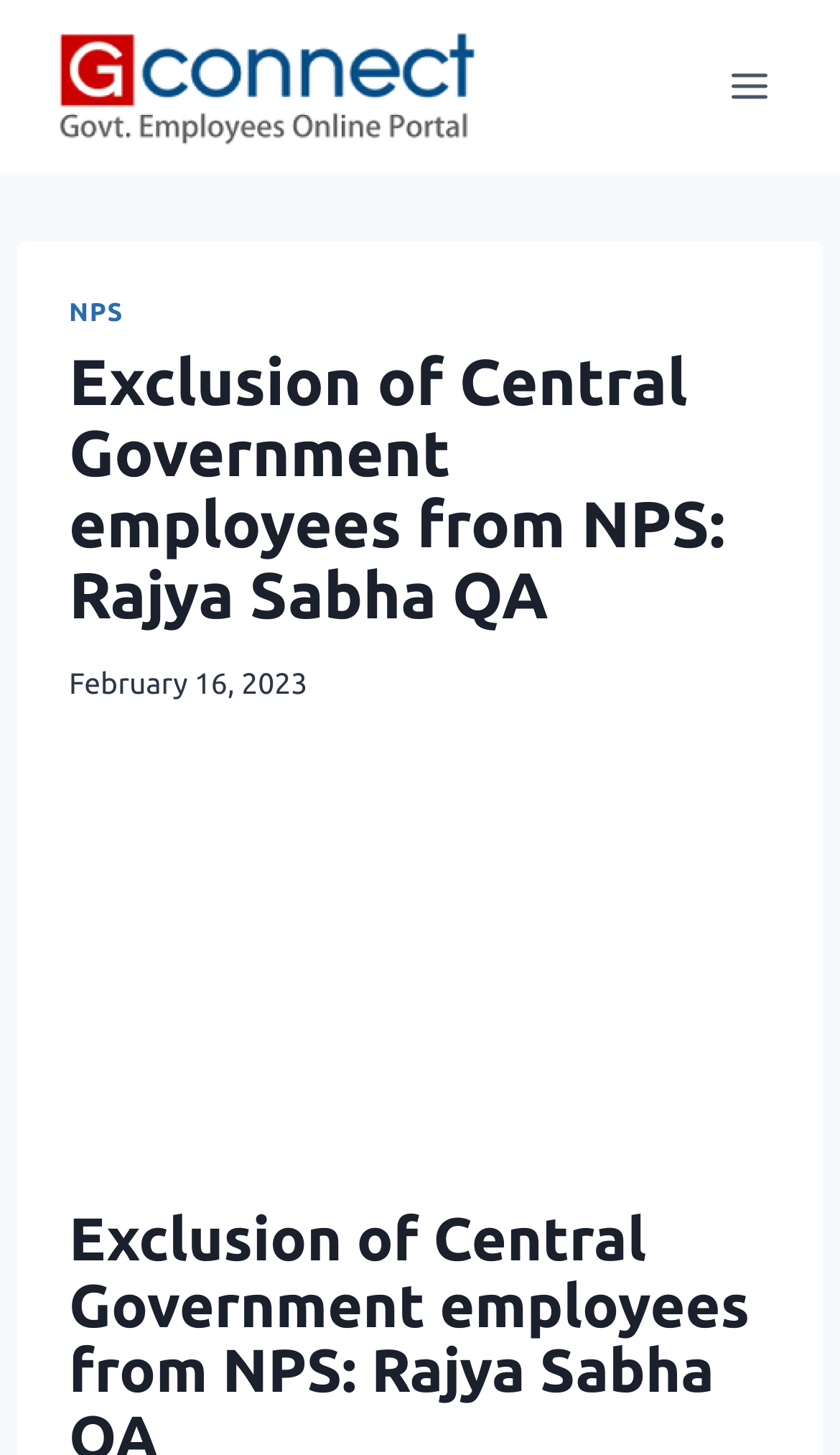Your task is to extract the text of the main heading from the webpage.

Exclusion of Central Government employees from NPS: Rajya Sabha QA